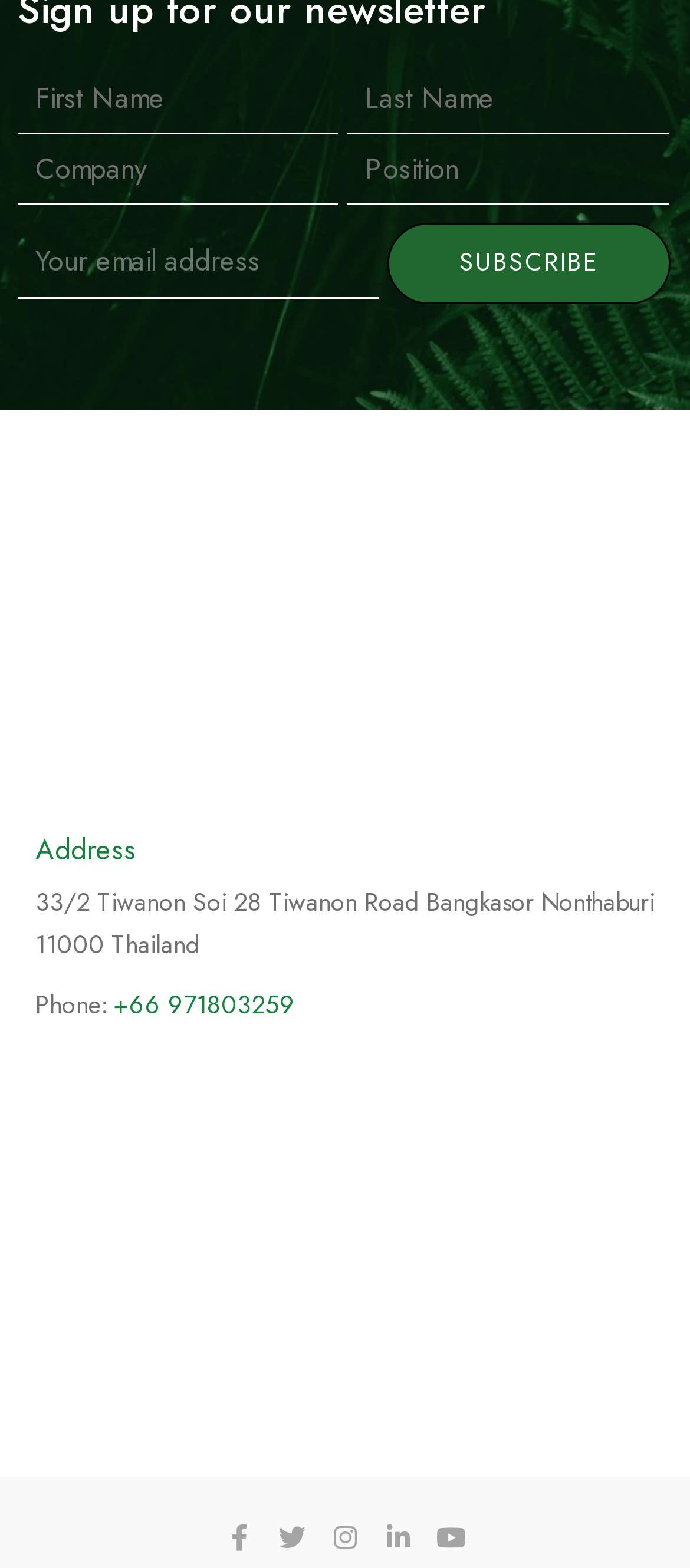Please determine the bounding box coordinates of the area that needs to be clicked to complete this task: 'Call the phone number'. The coordinates must be four float numbers between 0 and 1, formatted as [left, top, right, bottom].

[0.164, 0.629, 0.428, 0.652]